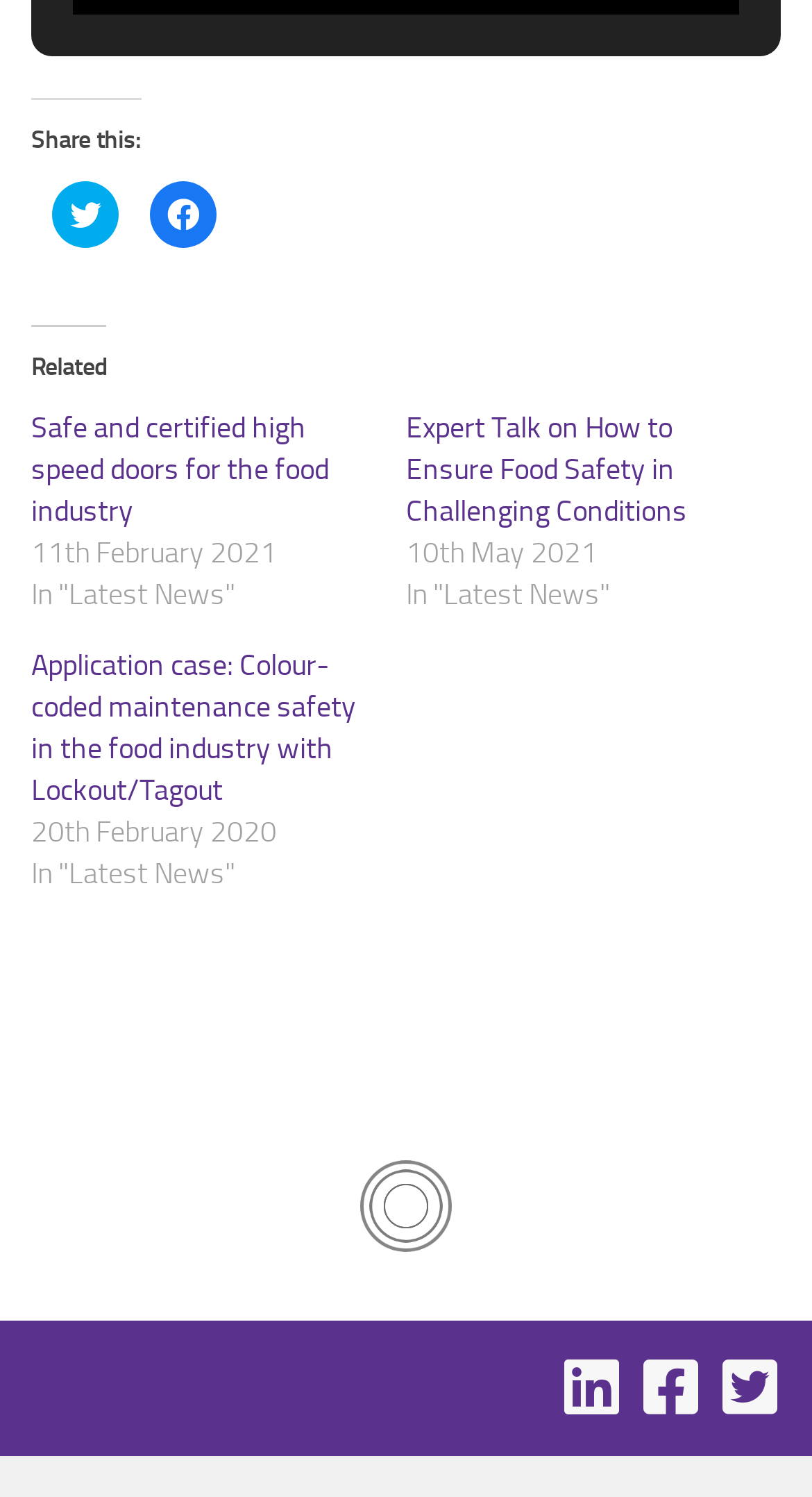How many related articles are listed? Using the information from the screenshot, answer with a single word or phrase.

3